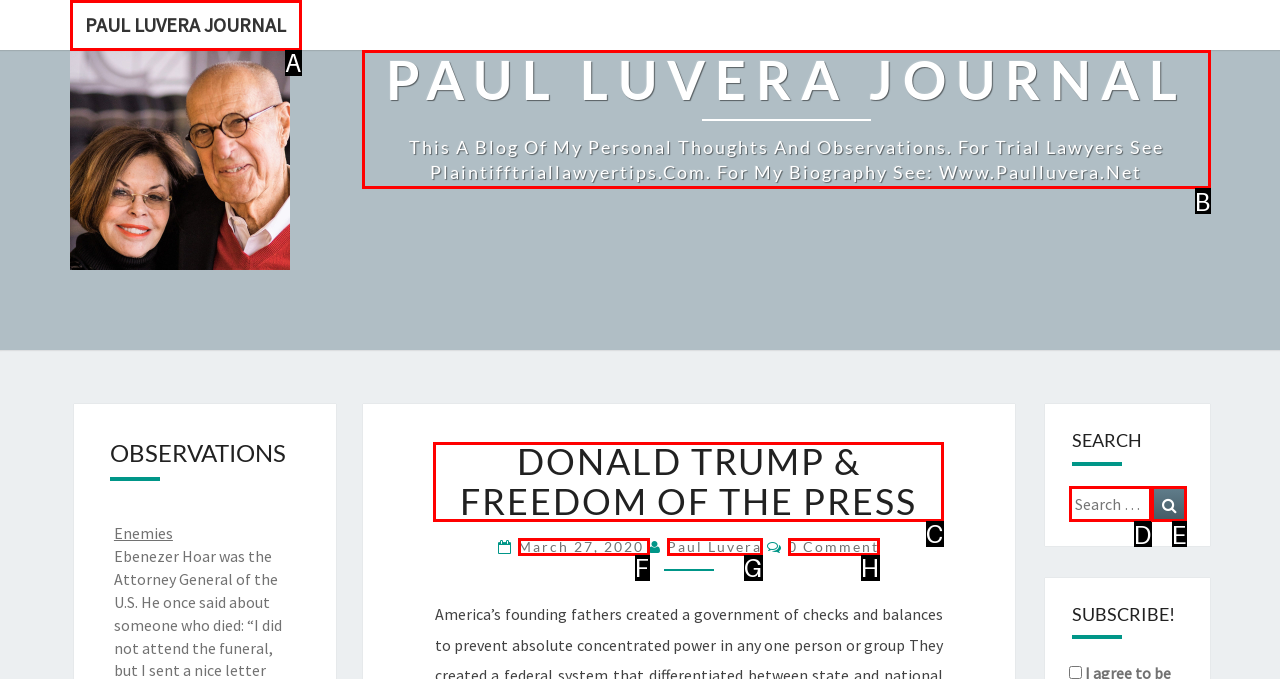Point out the HTML element I should click to achieve the following task: view Donald Trump and Freedom of the Press article Provide the letter of the selected option from the choices.

C